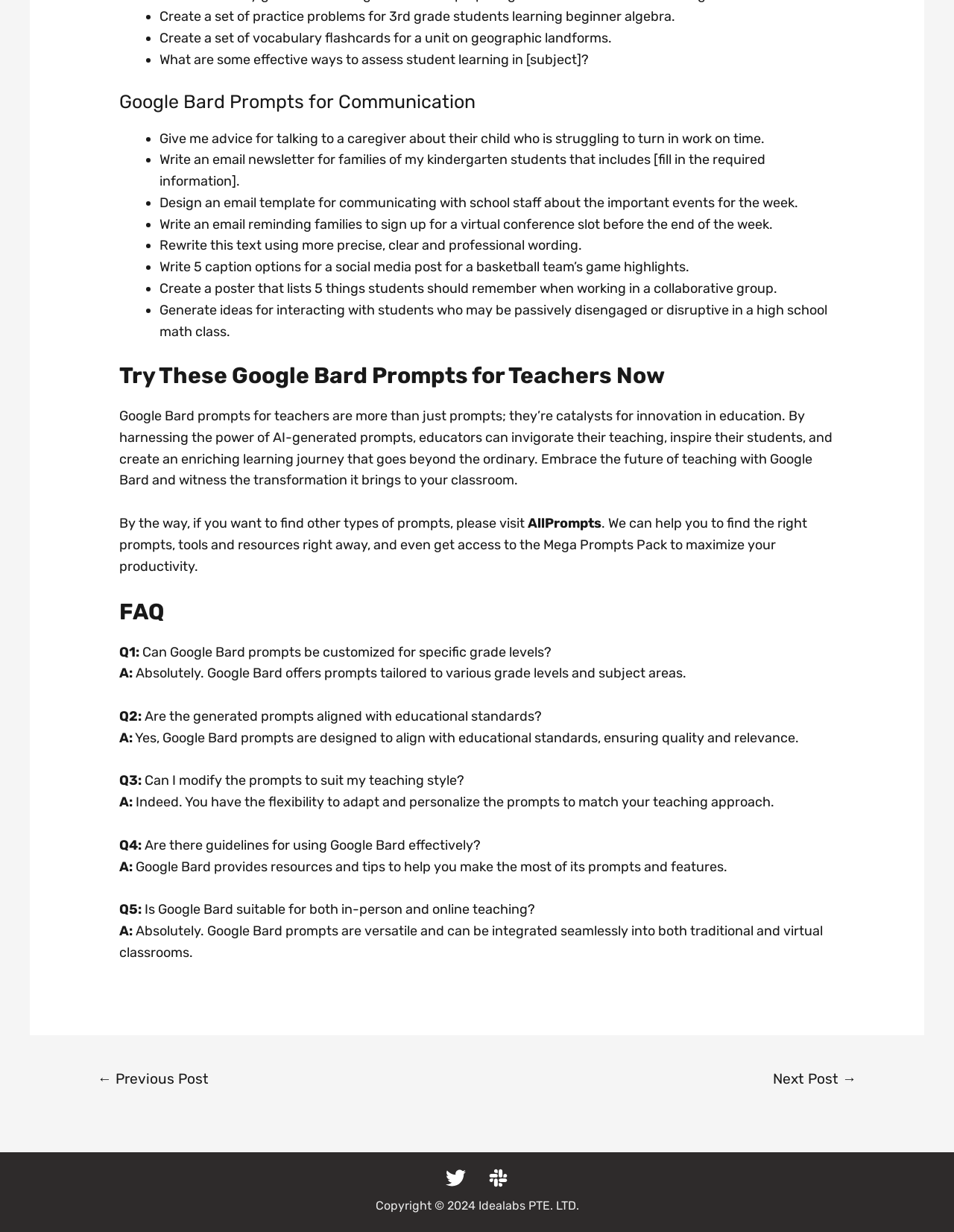Please give a concise answer to this question using a single word or phrase: 
What is the purpose of Google Bard prompts for teachers?

To innovate education